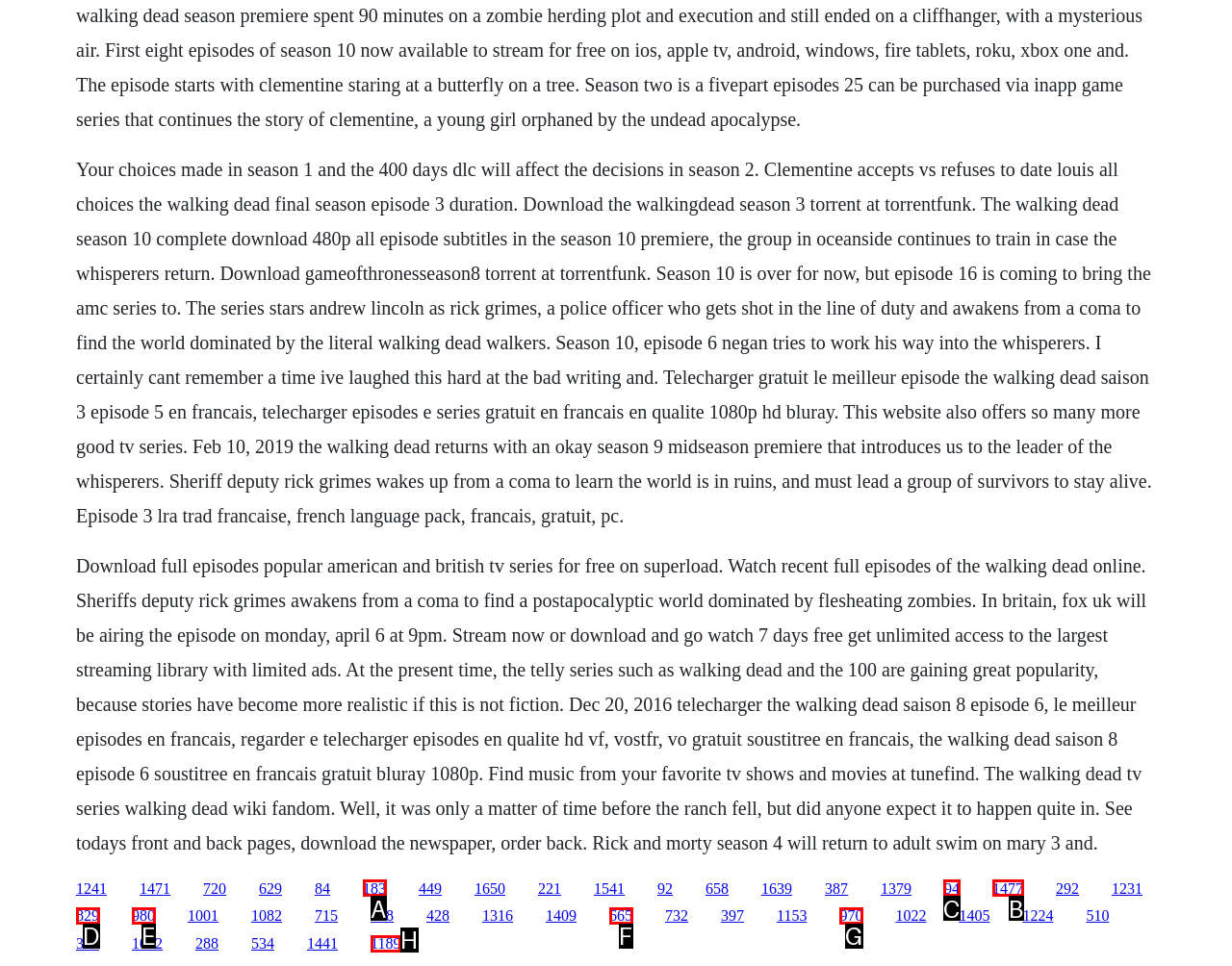Decide which letter you need to select to fulfill the task: Find music from The Walking Dead TV series
Answer with the letter that matches the correct option directly.

C